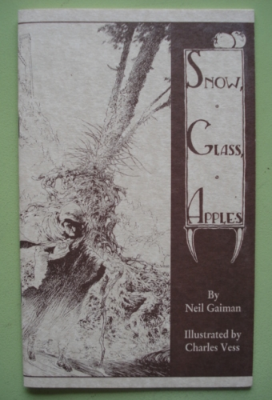Provide a one-word or one-phrase answer to the question:
What is the style of the font used for the title?

Sophisticated